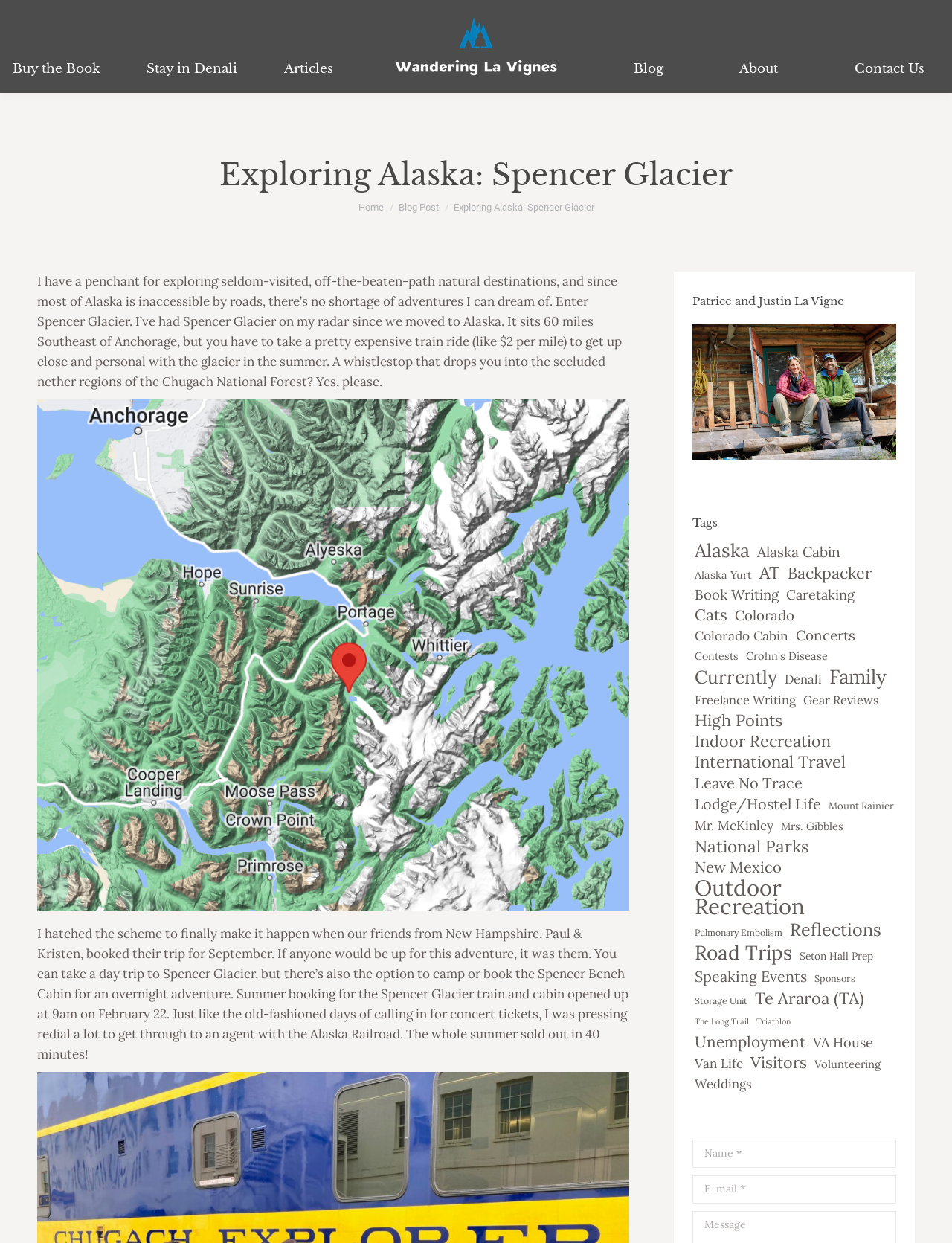Look at the image and answer the question in detail:
What is the name of the authors mentioned in the article?

The article mentions 'Patrice and Justin La Vigne' at the bottom of the page, indicating that they are the authors of the article.